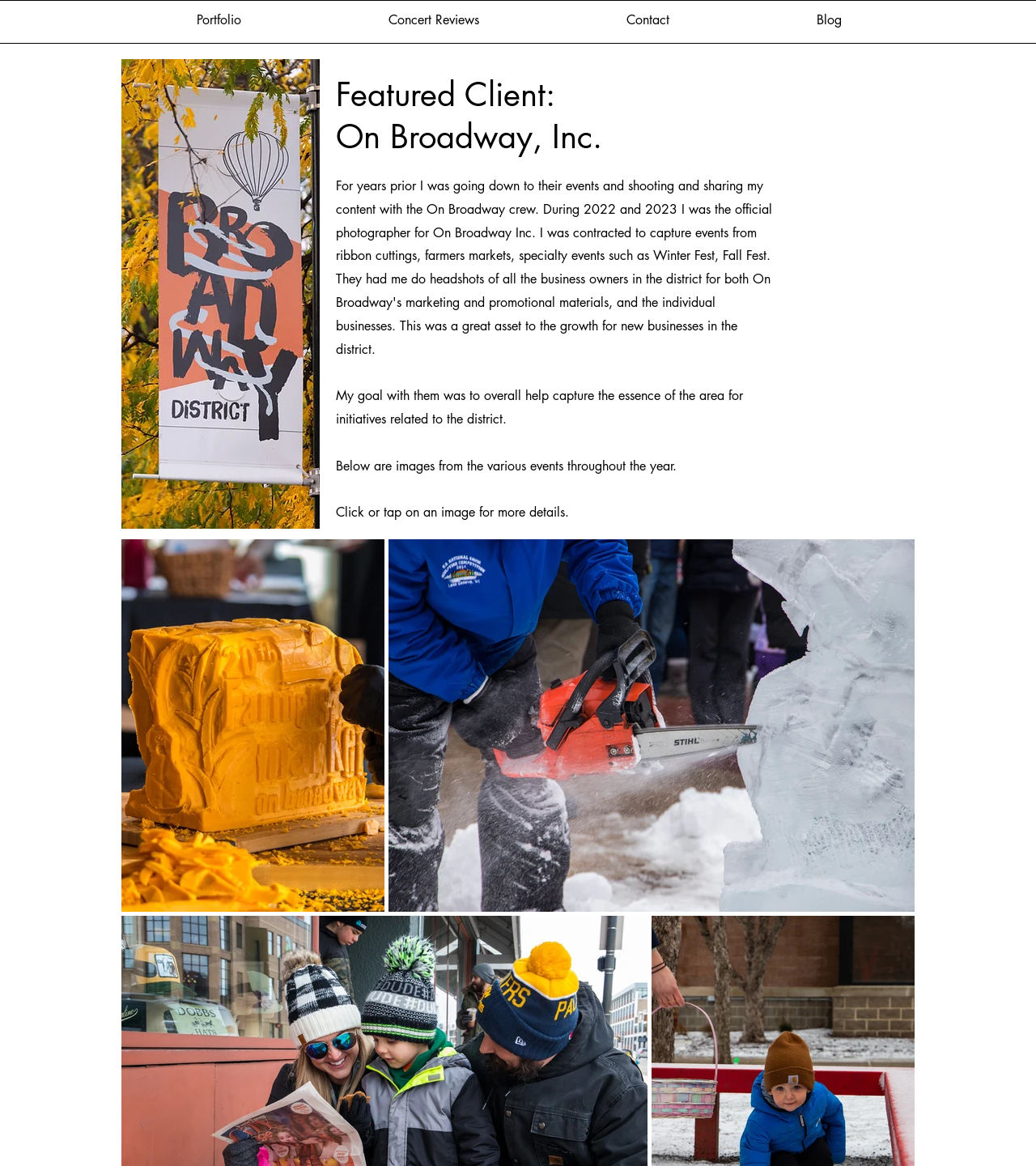What type of photography is featured on this website?
Based on the image, answer the question with as much detail as possible.

Based on the meta description and the website's content, it appears that the website is showcasing the work of Chicken Or The Egg Photography, which suggests that the website is focused on photography services.